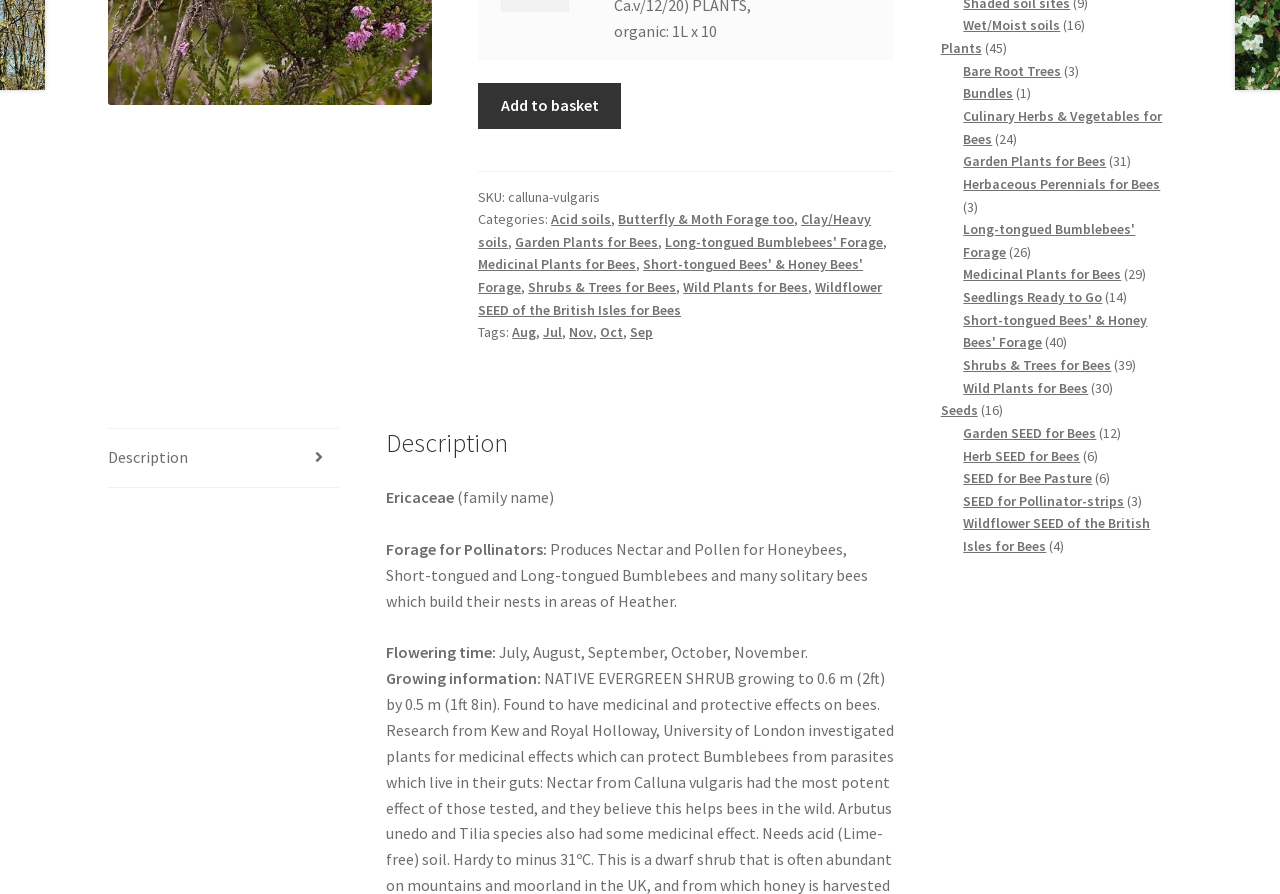Identify the bounding box for the given UI element using the description provided. Coordinates should be in the format (top-left x, top-left y, bottom-right x, bottom-right y) and must be between 0 and 1. Here is the description: Butterfly & Moth Forage too

[0.483, 0.235, 0.62, 0.255]